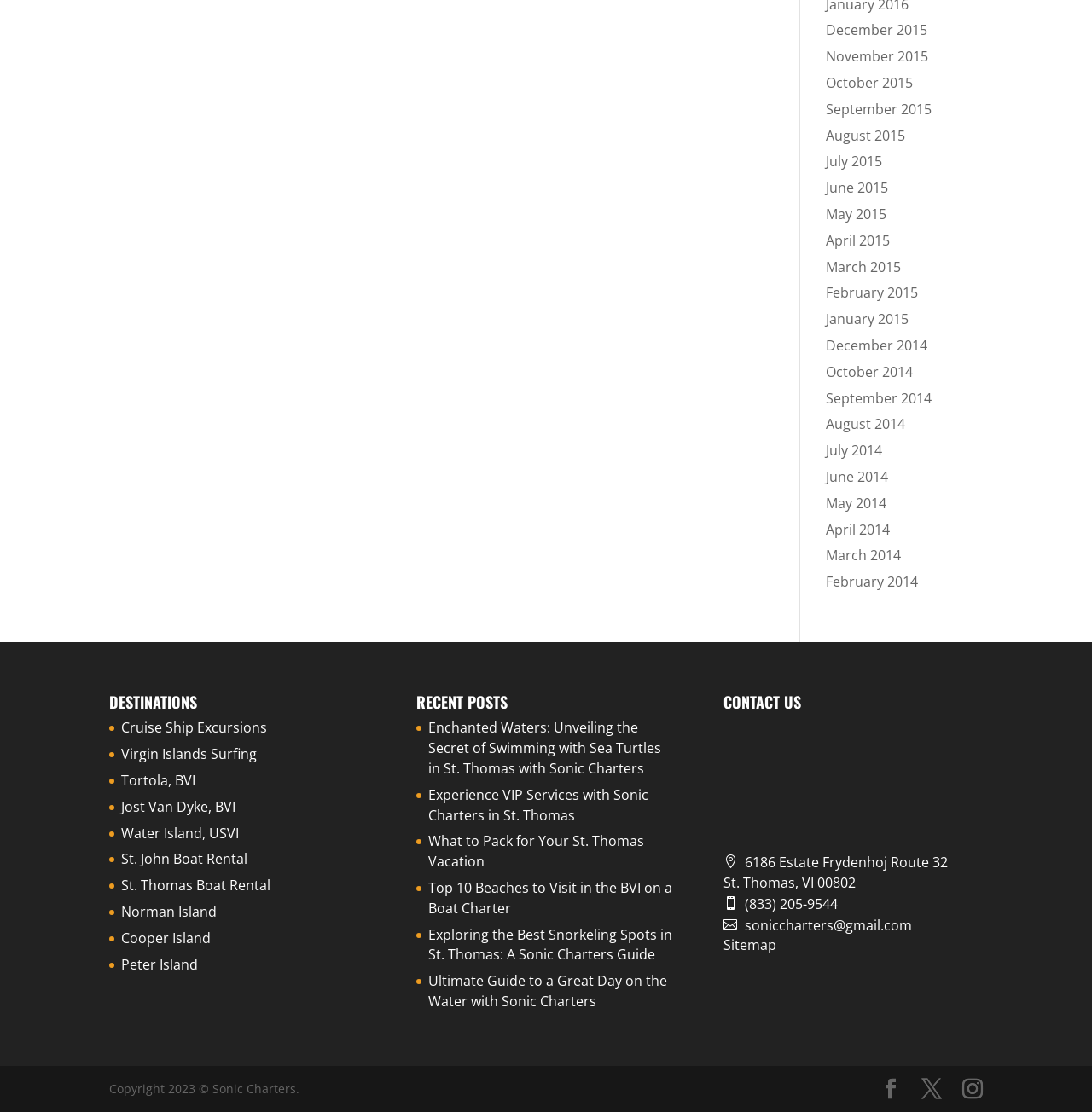Pinpoint the bounding box coordinates of the clickable area necessary to execute the following instruction: "Click on December 2015". The coordinates should be given as four float numbers between 0 and 1, namely [left, top, right, bottom].

[0.756, 0.019, 0.849, 0.036]